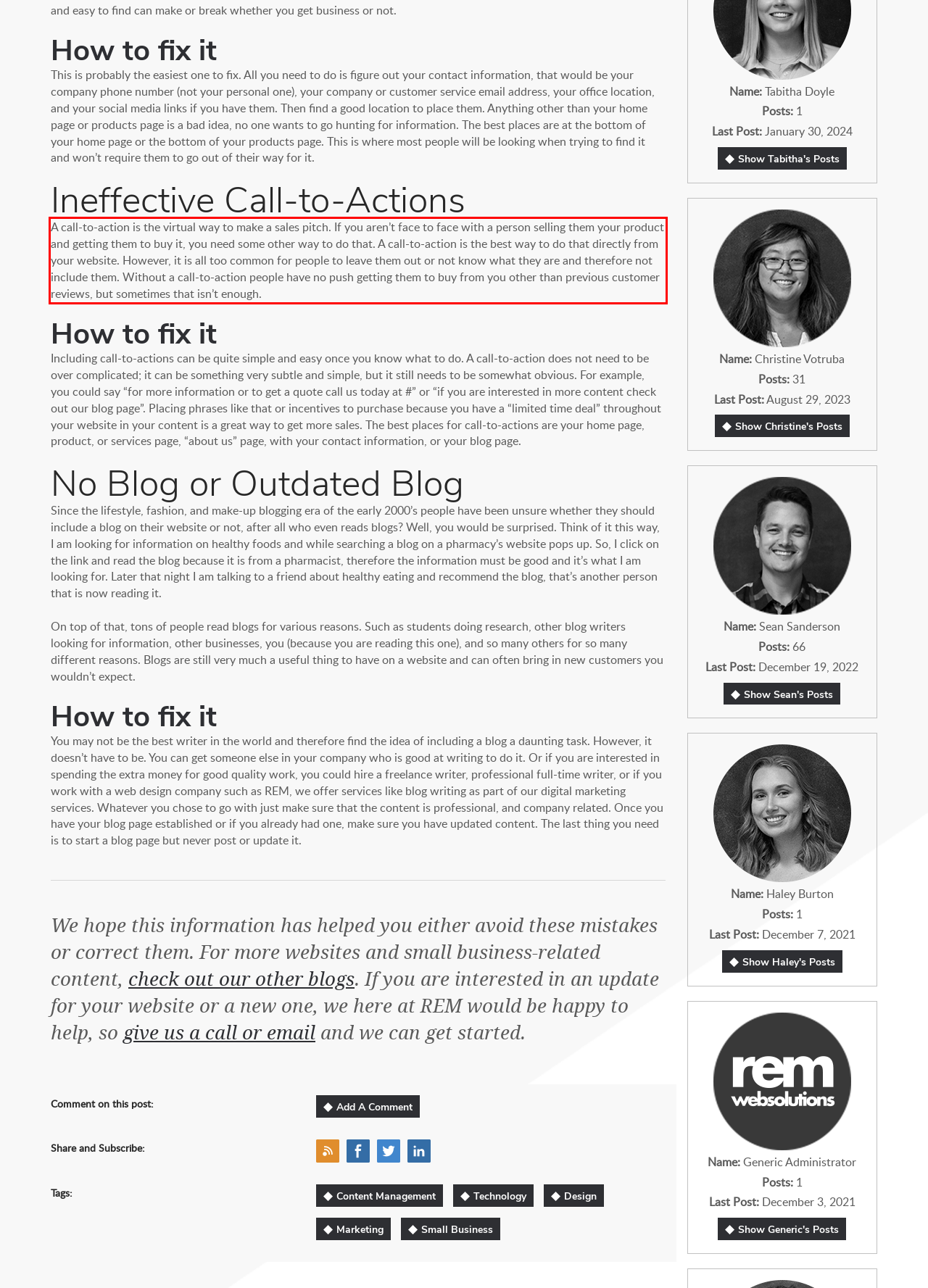Using the provided screenshot of a webpage, recognize and generate the text found within the red rectangle bounding box.

A call-to-action is the virtual way to make a sales pitch. If you aren’t face to face with a person selling them your product and getting them to buy it, you need some other way to do that. A call-to-action is the best way to do that directly from your website. However, it is all too common for people to leave them out or not know what they are and therefore not include them. Without a call-to-action people have no push getting them to buy from you other than previous customer reviews, but sometimes that isn’t enough.